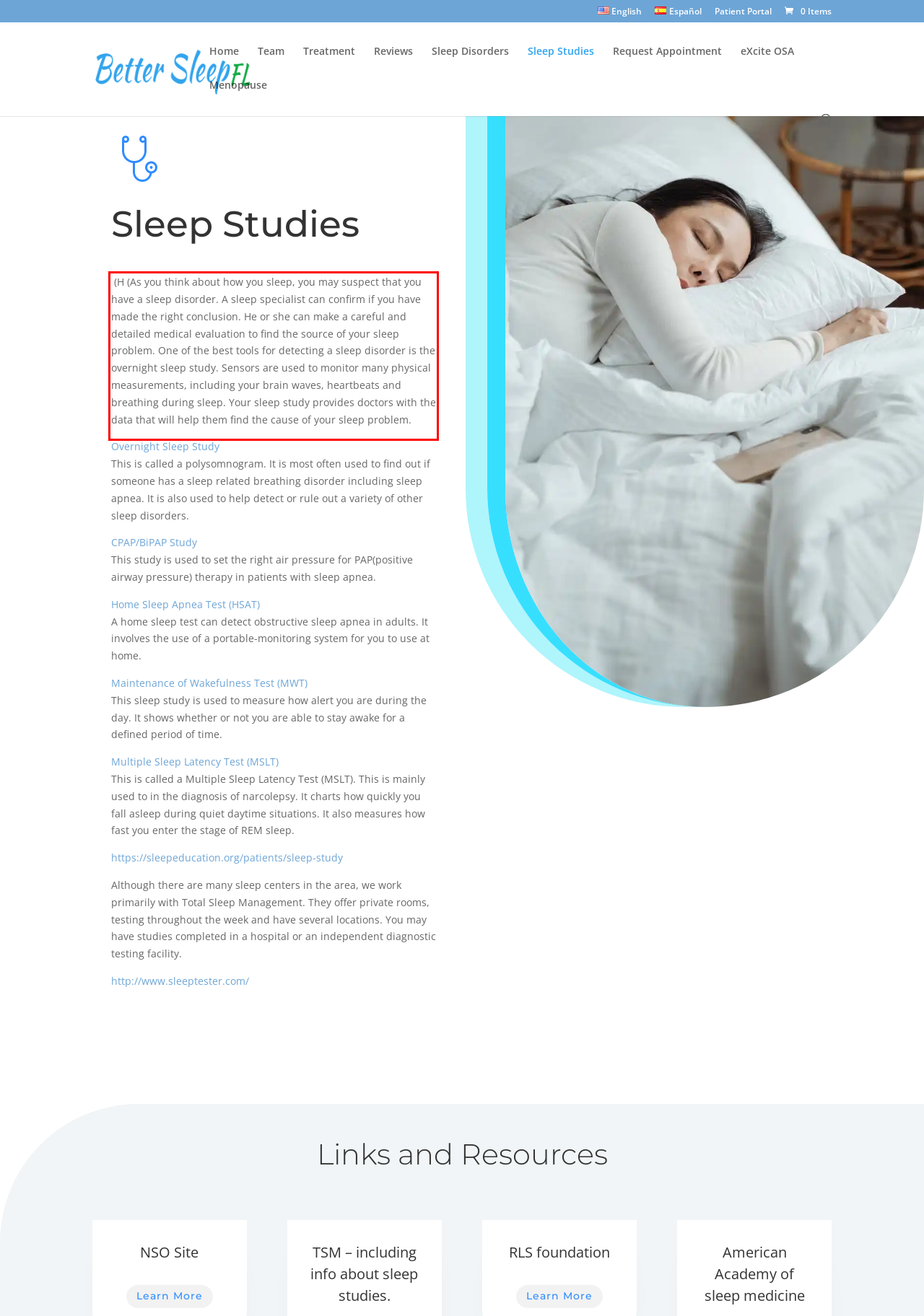Using the provided screenshot of a webpage, recognize and generate the text found within the red rectangle bounding box.

(H (As you think about how you sleep, you may suspect that you have a sleep disorder. A sleep specialist can confirm if you have made the right conclusion. He or she can make a careful and detailed medical evaluation to find the source of your sleep problem. One of the best tools for detecting a sleep disorder is the overnight sleep study. Sensors are used to monitor many physical measurements, including your brain waves, heartbeats and breathing during sleep. Your sleep study provides doctors with the data that will help them find the cause of your sleep problem.